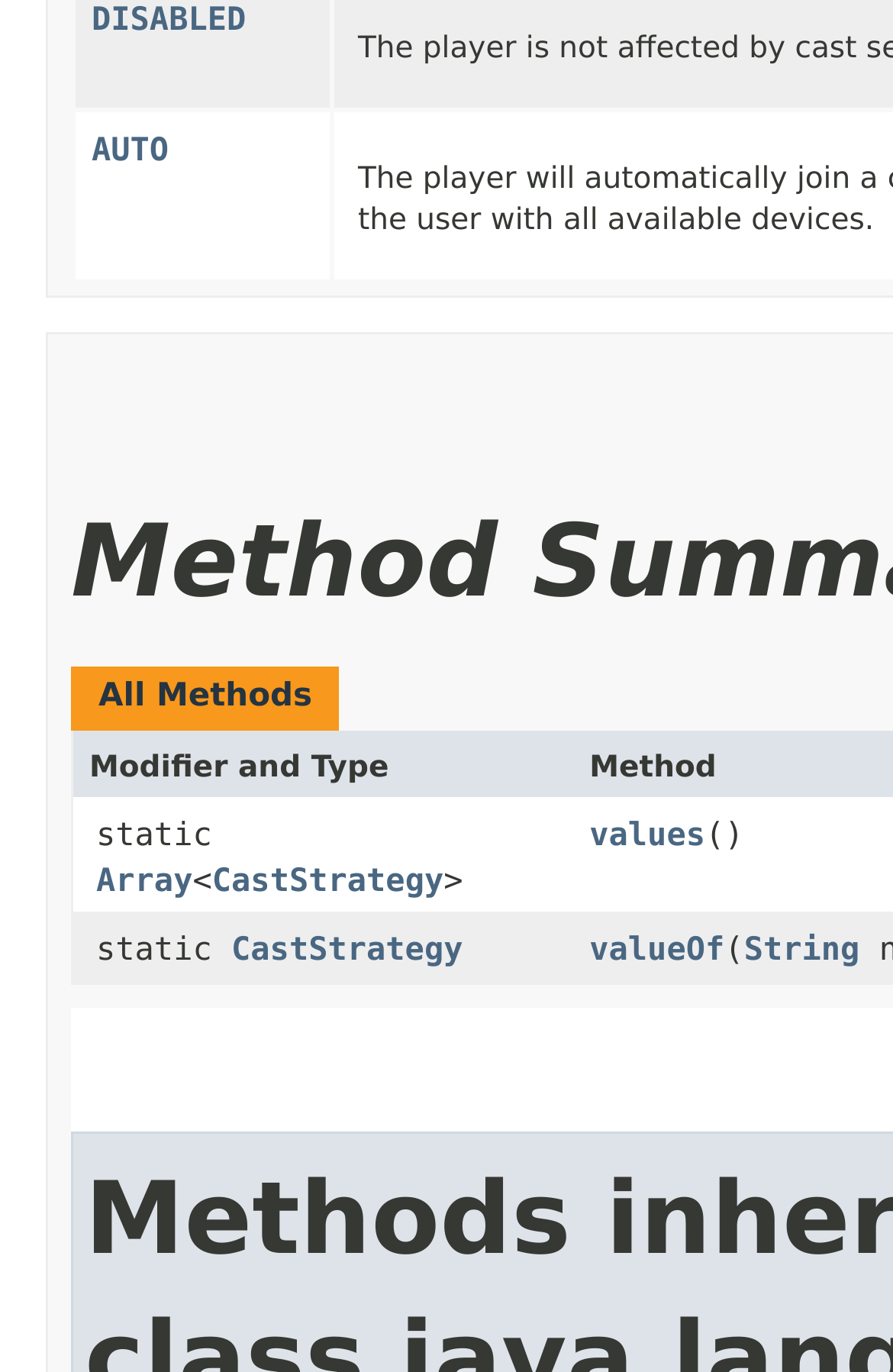Provide a one-word or brief phrase answer to the question:
What is the type of the third link in the first gridcell?

String